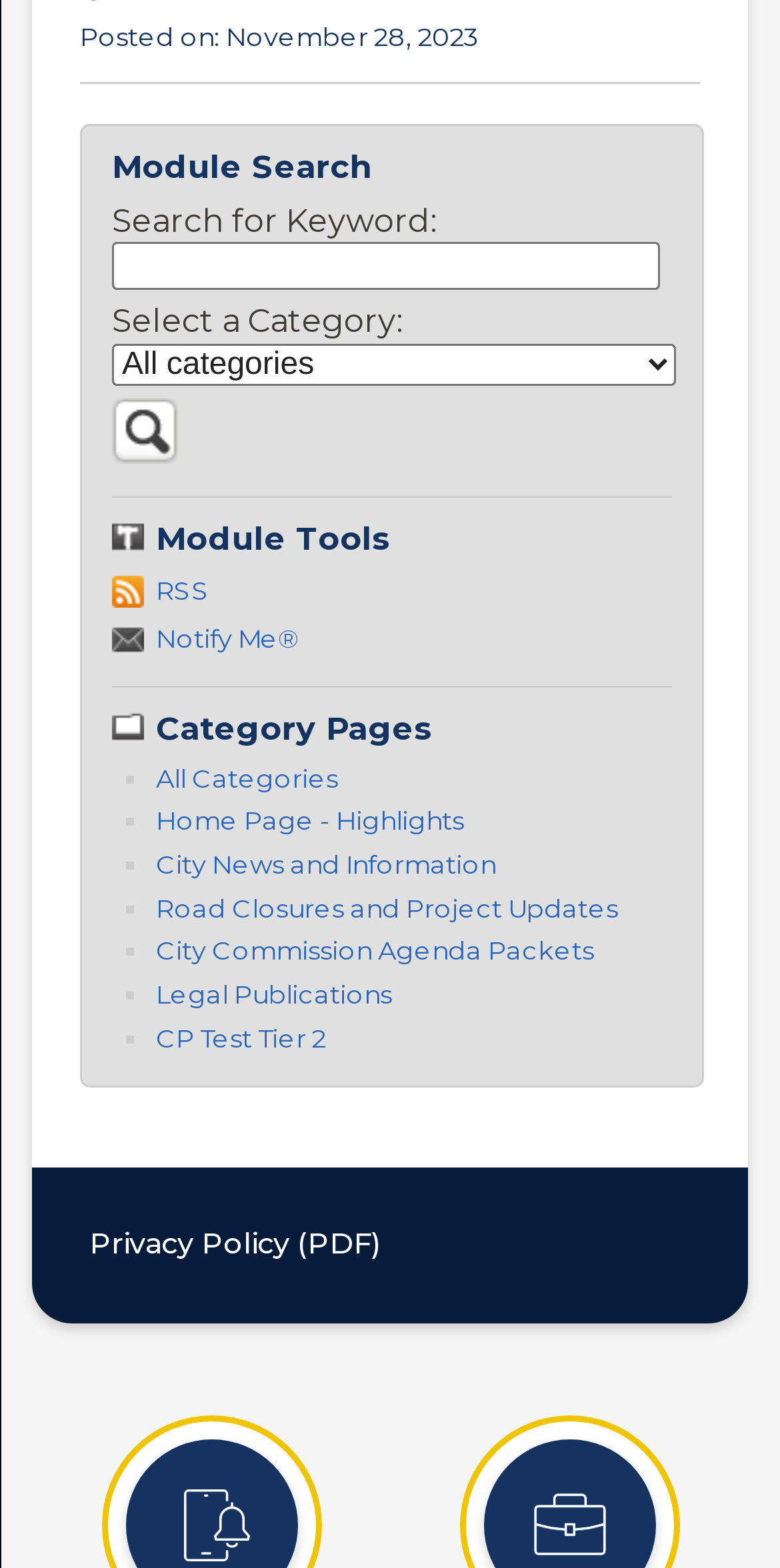Answer the question in one word or a short phrase:
What is the orientation of the menu at the bottom of the page?

Vertical